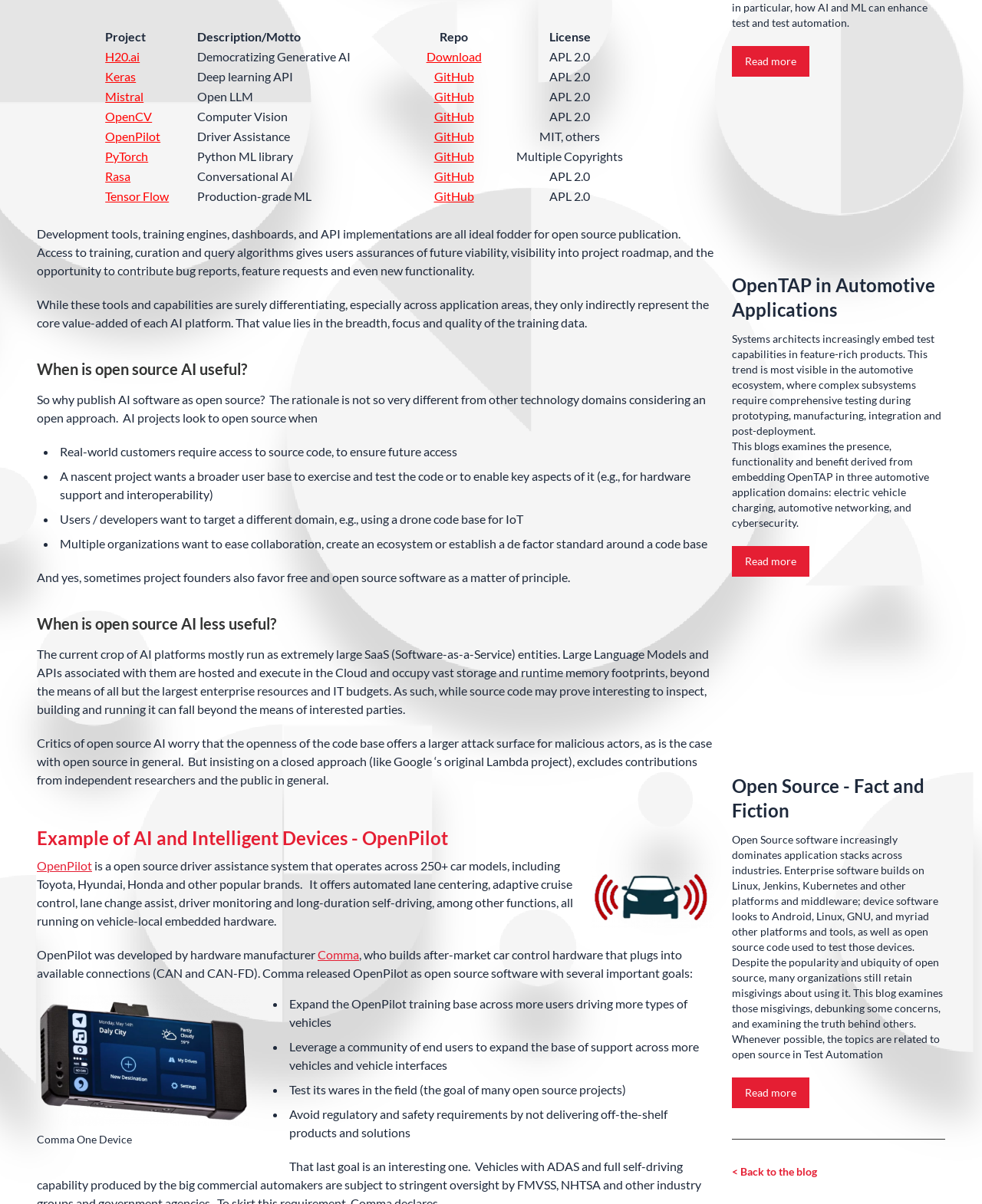Please identify the bounding box coordinates of the region to click in order to complete the given instruction: "Click on the 'Keras' link". The coordinates should be four float numbers between 0 and 1, i.e., [left, top, right, bottom].

[0.107, 0.057, 0.138, 0.069]